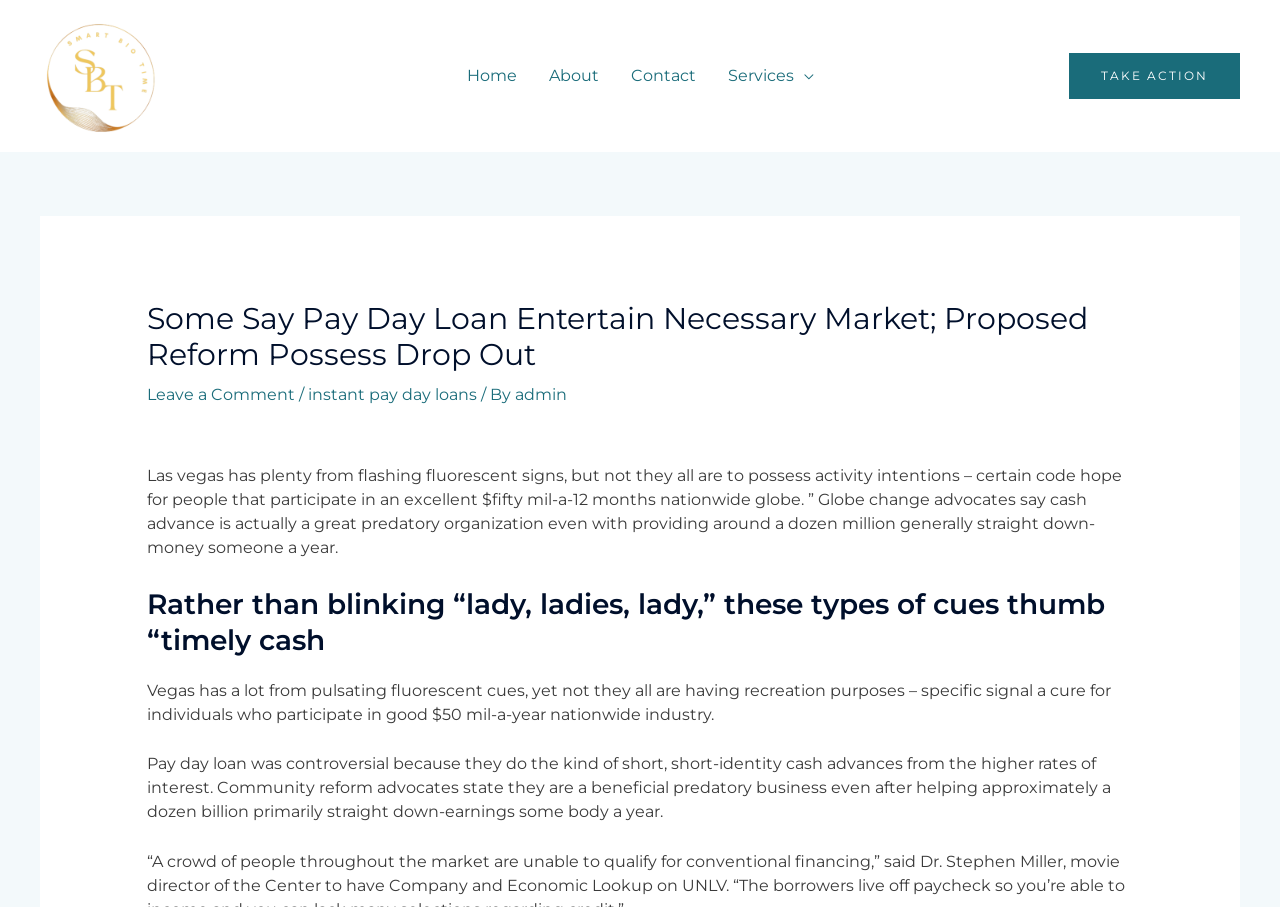What is the topic of the article?
Answer briefly with a single word or phrase based on the image.

Pay day loan